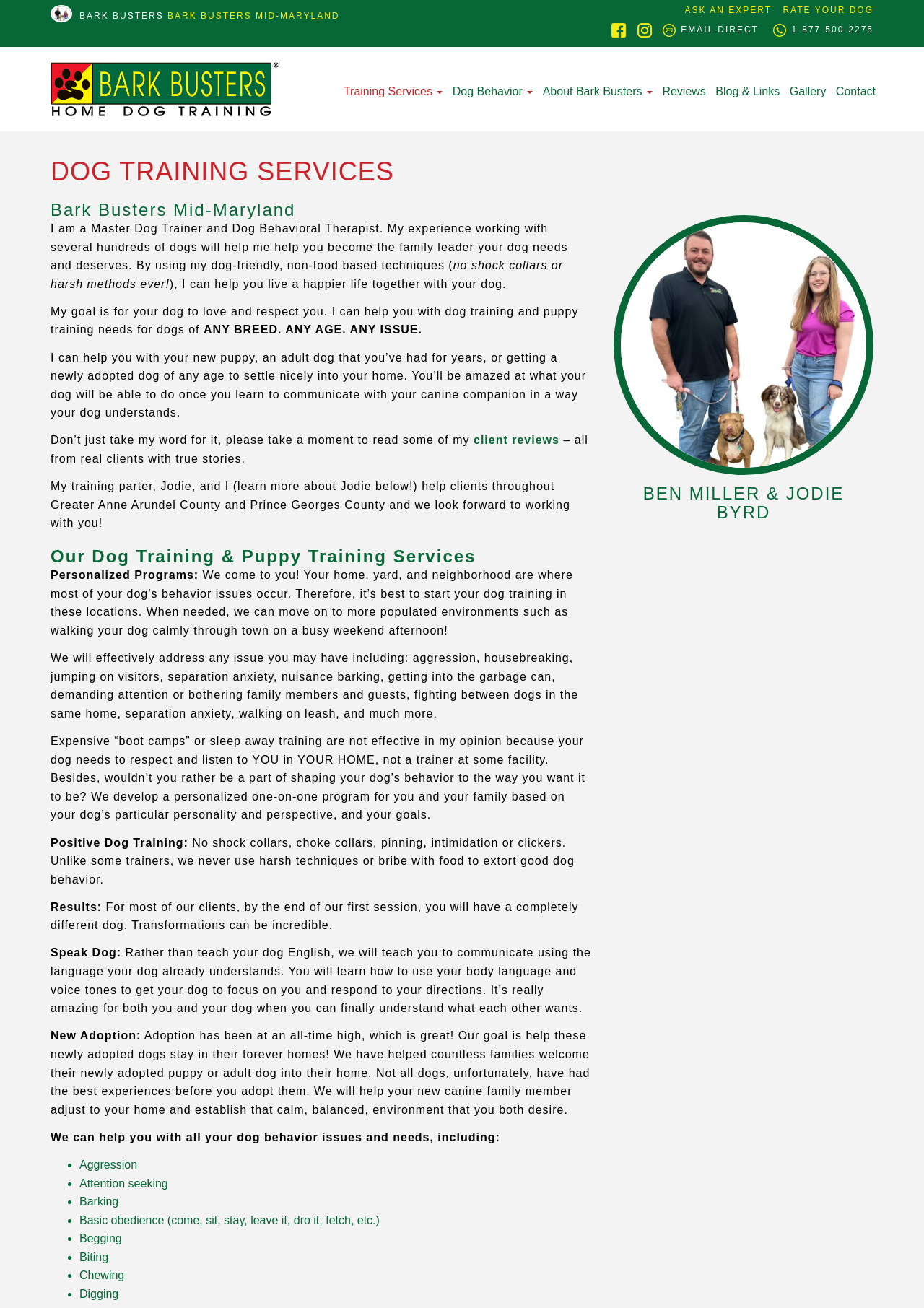Write a detailed summary of the webpage.

This webpage is about dog training services provided by Bark Busters Mid-Maryland. At the top left corner, there is a profile image of Bark Busters Mid-Maryland, followed by the company name in bold text. Below the company name, there are links to social media platforms, including Facebook and Instagram, represented by their respective icons.

To the right of the social media links, there is a navigation menu with options such as "Training Services", "Dog Behavior", "About Bark Busters", "Reviews", "Blog & Links", "Gallery", and "Contact". 

Below the navigation menu, there are two headings: "DOG TRAINING SERVICES" and "Bark Busters Mid-Maryland". The main content of the webpage is divided into sections, each describing a specific aspect of the dog training services offered.

The first section introduces the dog trainer, who is a Master Dog Trainer and Dog Behavioral Therapist with experience working with hundreds of dogs. The trainer's goal is to help dog owners become the family leader their dog needs and deserves, using dog-friendly and non-food-based techniques.

The next section describes the training services offered, including personalized programs, positive dog training, and results. The trainer emphasizes the importance of working with dog owners in their own homes, rather than in a facility, to address specific behavioral issues.

Further down the page, there are sections on "Speak Dog", which teaches dog owners to communicate with their dogs using body language and voice tones, and "New Adoption", which helps newly adopted dogs adjust to their new homes.

The webpage also lists various dog behavior issues that the trainer can help with, including aggression, attention seeking, barking, and basic obedience.

At the bottom of the page, there is an image related to dog training services, followed by a heading introducing the trainers, Ben Miller and Jodie Byrd.